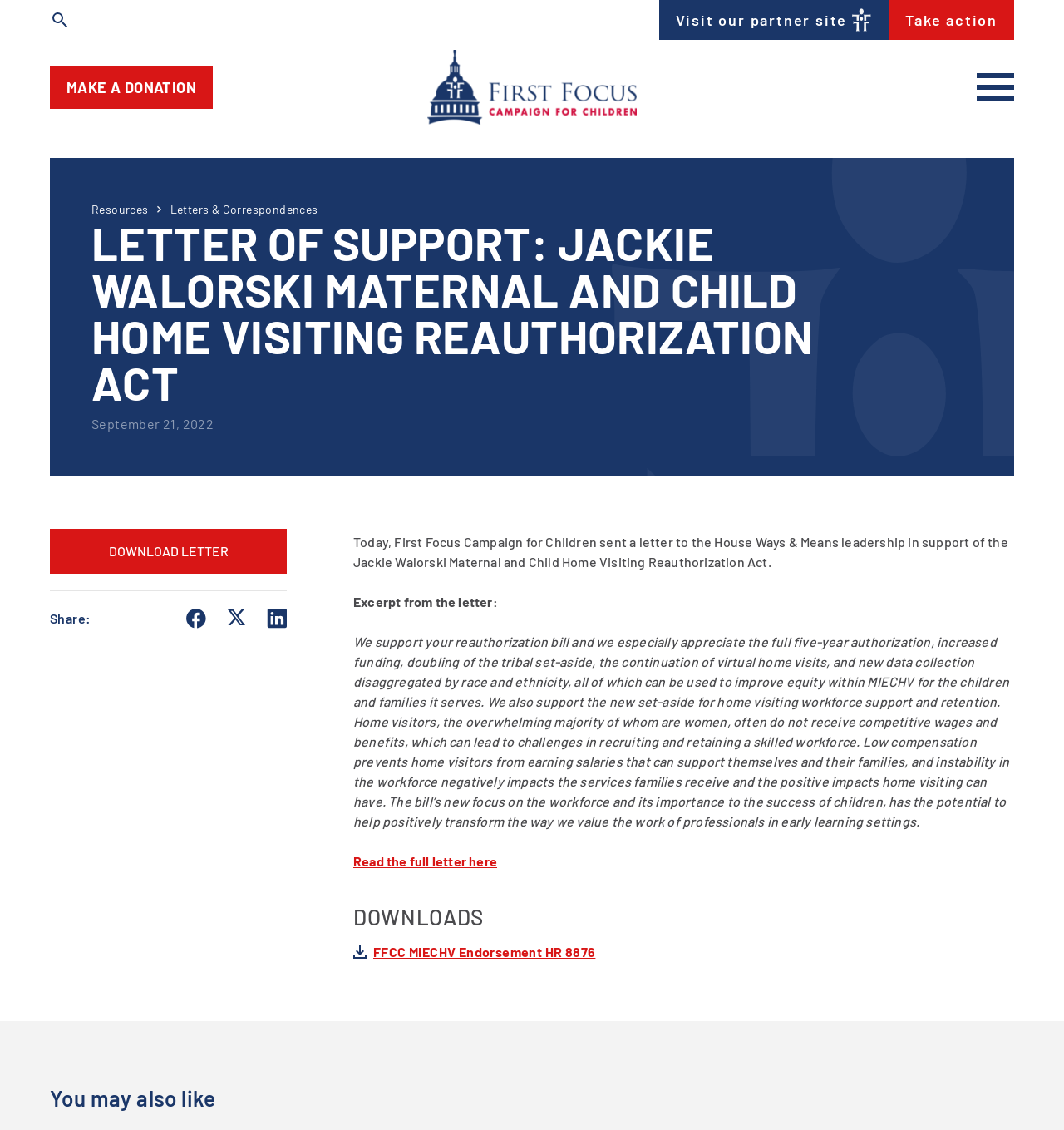Select the bounding box coordinates of the element I need to click to carry out the following instruction: "Make a donation".

[0.047, 0.058, 0.2, 0.096]